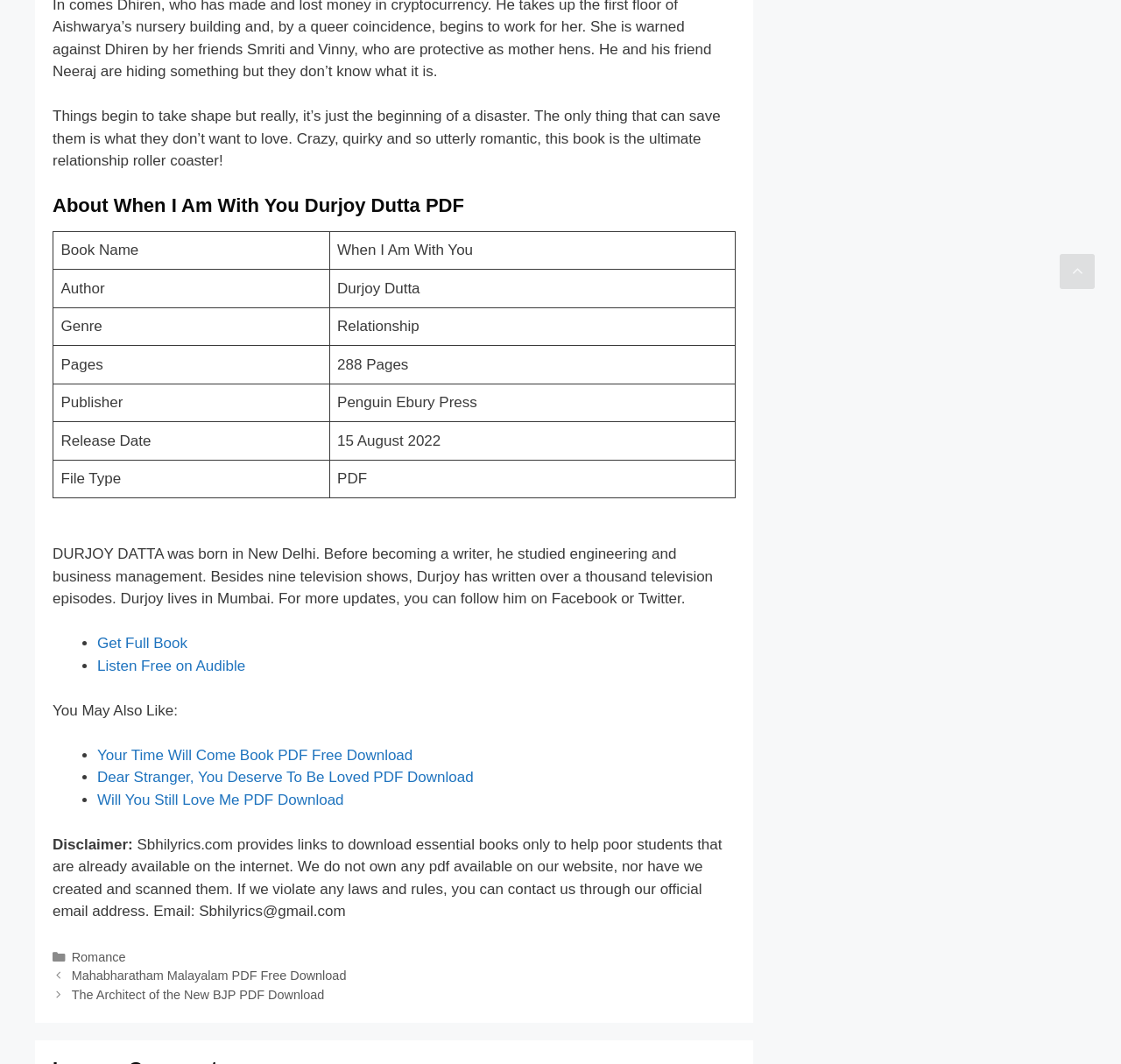What is the book name?
Please look at the screenshot and answer using one word or phrase.

When I Am With You